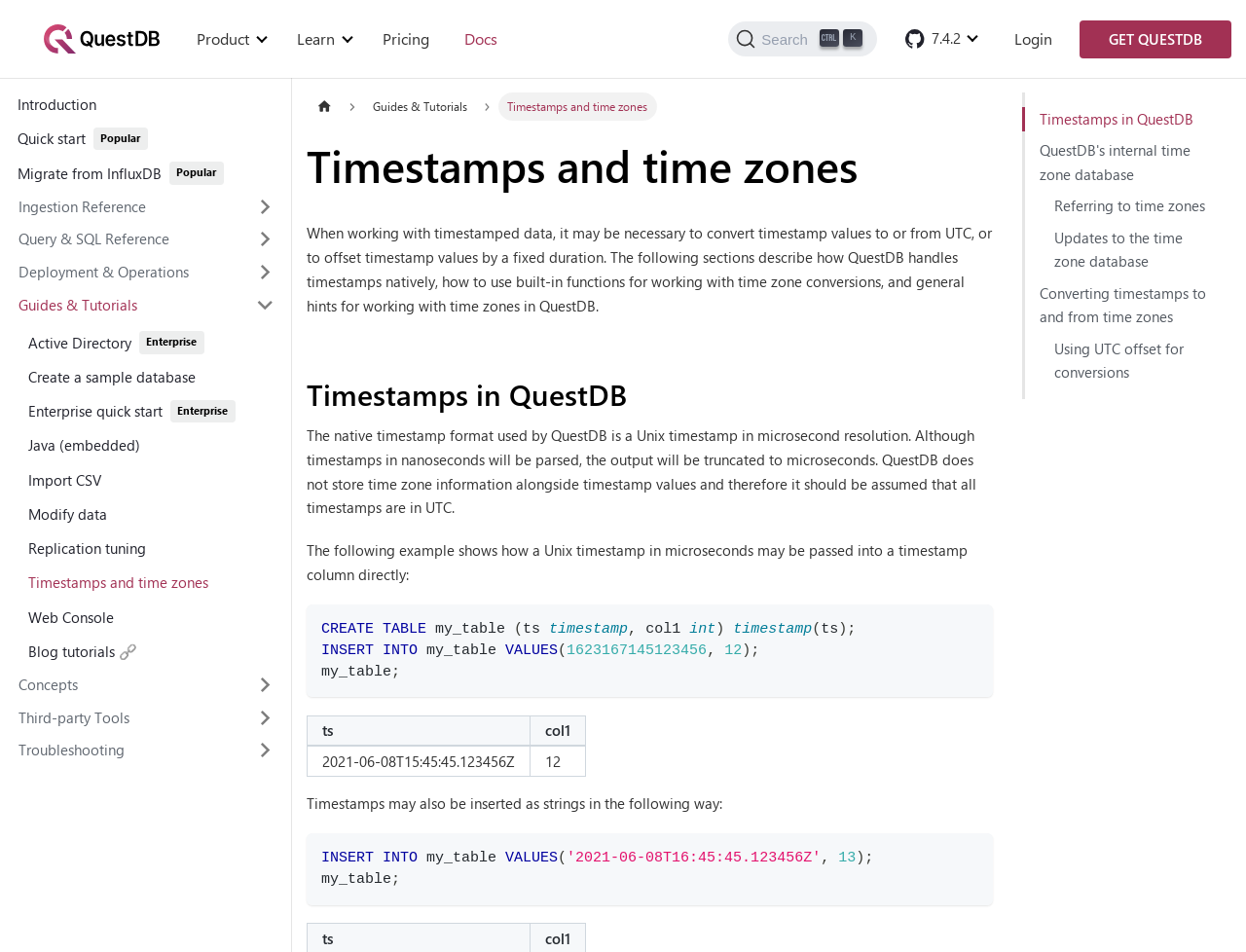What is the purpose of the 'Copy code to clipboard' button?
Respond to the question with a well-detailed and thorough answer.

I found the 'Copy code to clipboard' button next to a code snippet in the webpage. Its purpose is to allow users to easily copy the code to their clipboard.